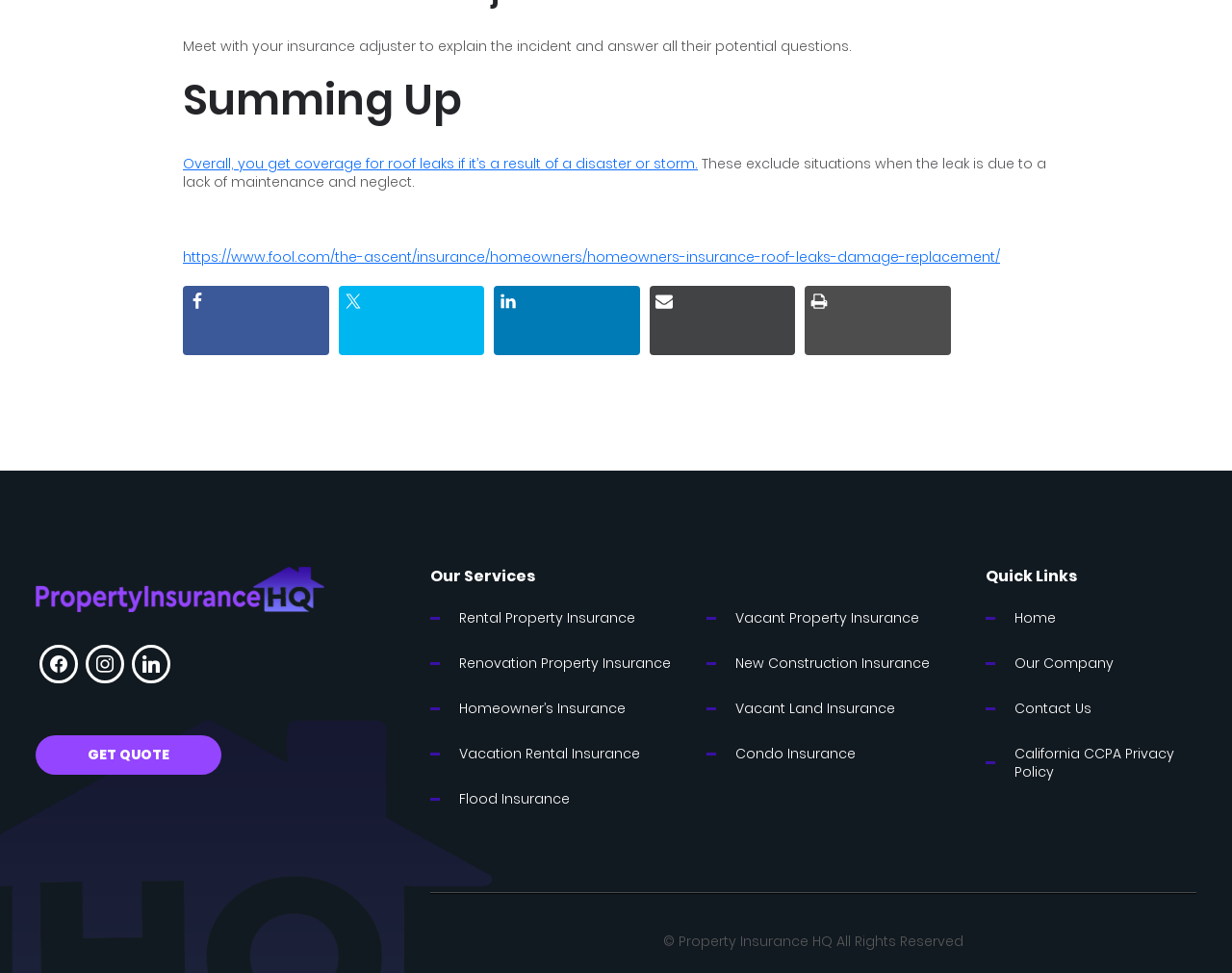Please respond to the question using a single word or phrase:
What is the topic of the article?

Homeowner's insurance